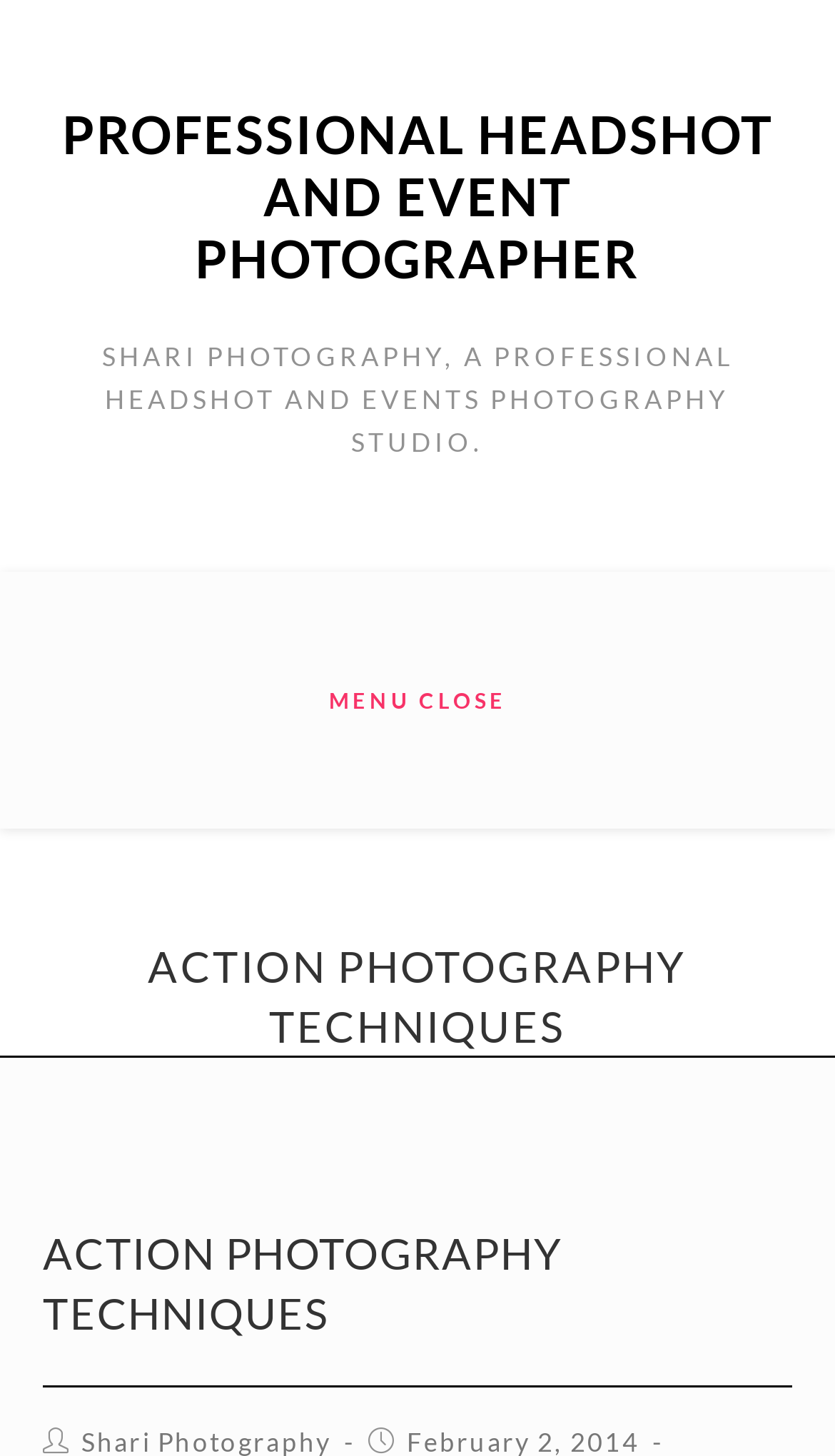Given the following UI element description: "Menu Close", find the bounding box coordinates in the webpage screenshot.

[0.05, 0.451, 0.95, 0.49]